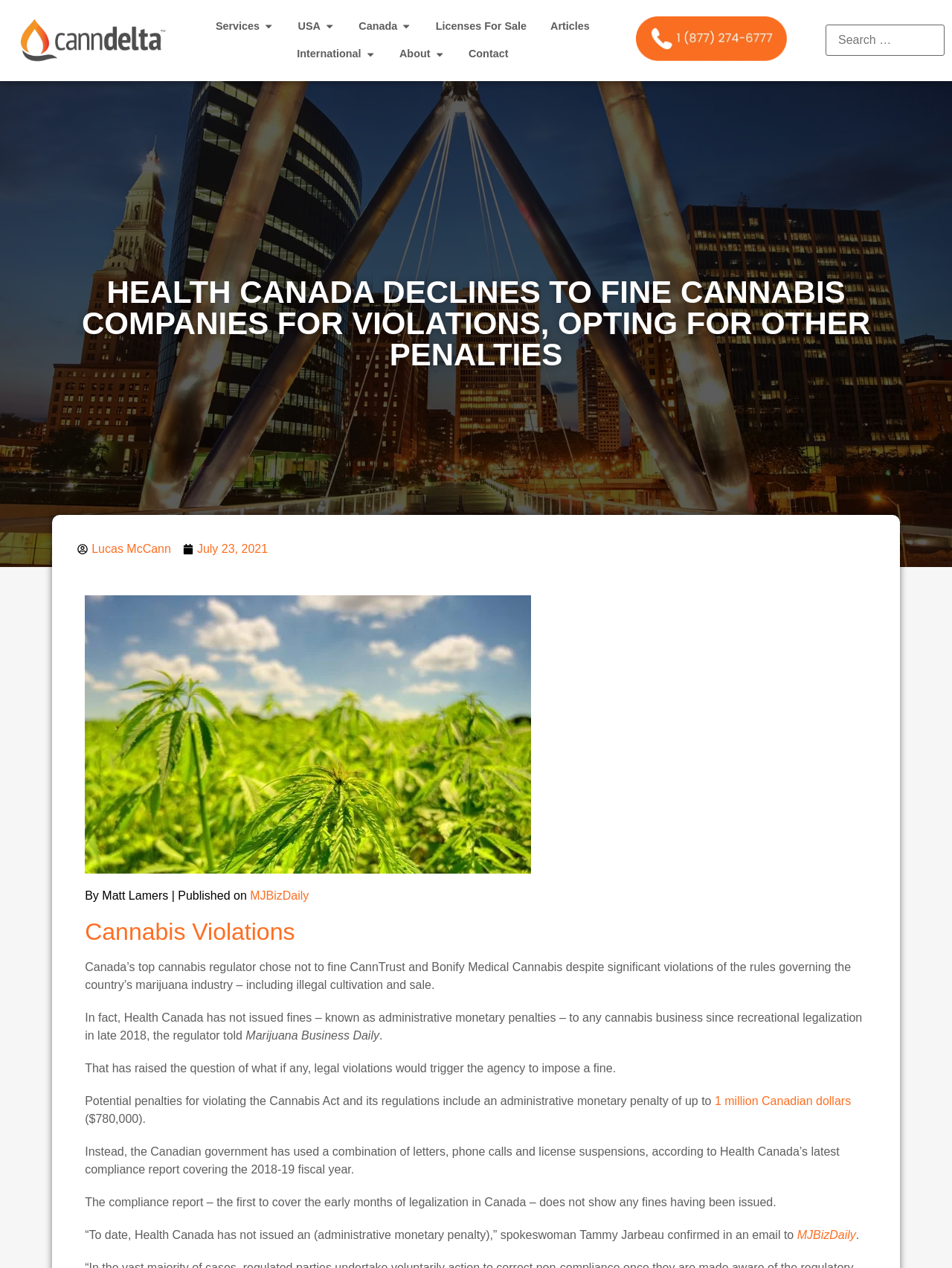Determine the bounding box coordinates of the section I need to click to execute the following instruction: "Visit the MJBizDaily website". Provide the coordinates as four float numbers between 0 and 1, i.e., [left, top, right, bottom].

[0.263, 0.701, 0.324, 0.711]